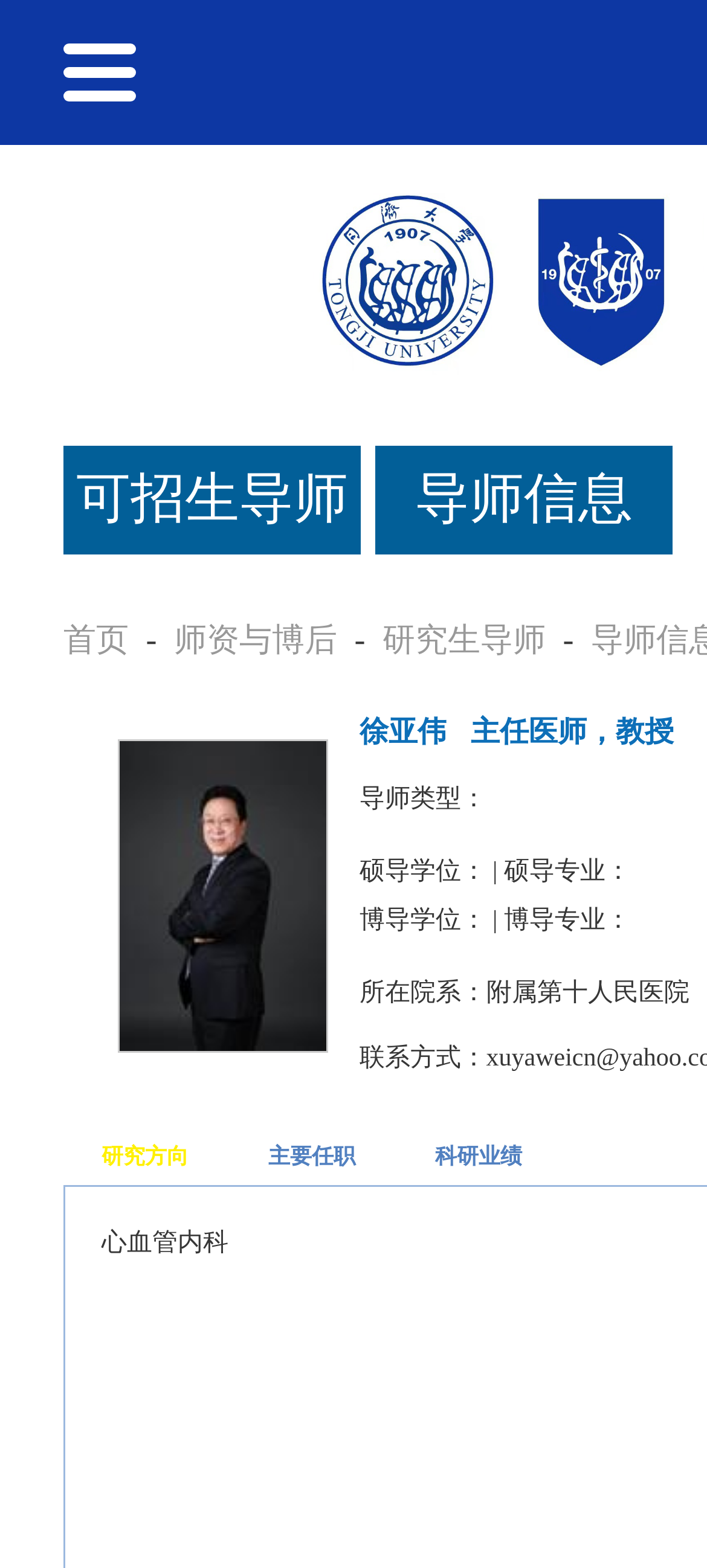Please provide a comprehensive answer to the question below using the information from the image: What is the image on the webpage?

The image on the webpage appears to be a photo, possibly of the person '徐亚伟', given its placement on the webpage and the context of the surrounding elements.